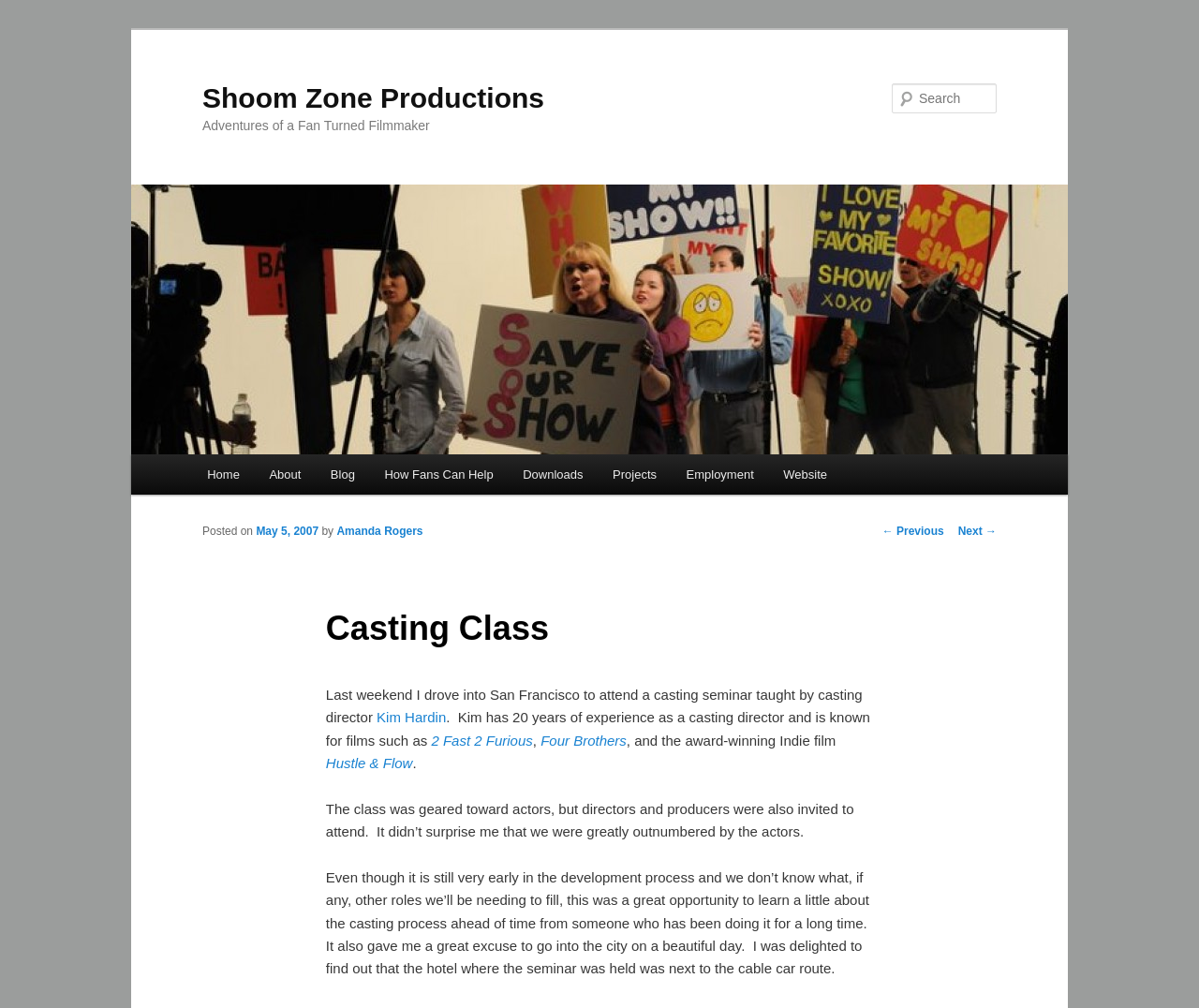Answer the question below in one word or phrase:
What is the name of the casting director mentioned in the blog post?

Kim Hardin